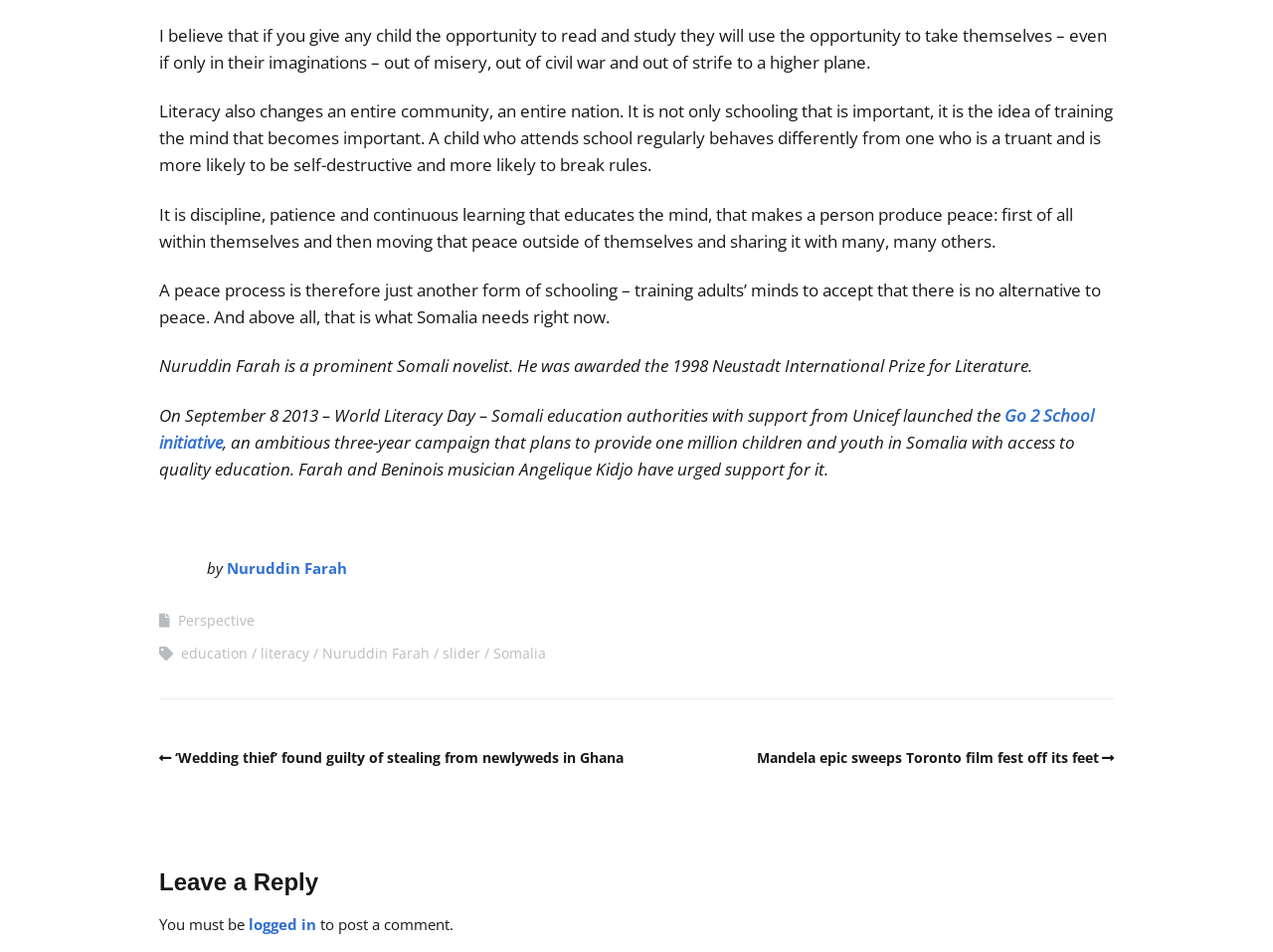Show the bounding box coordinates of the element that should be clicked to complete the task: "Leave a reply".

[0.125, 0.901, 0.875, 0.947]